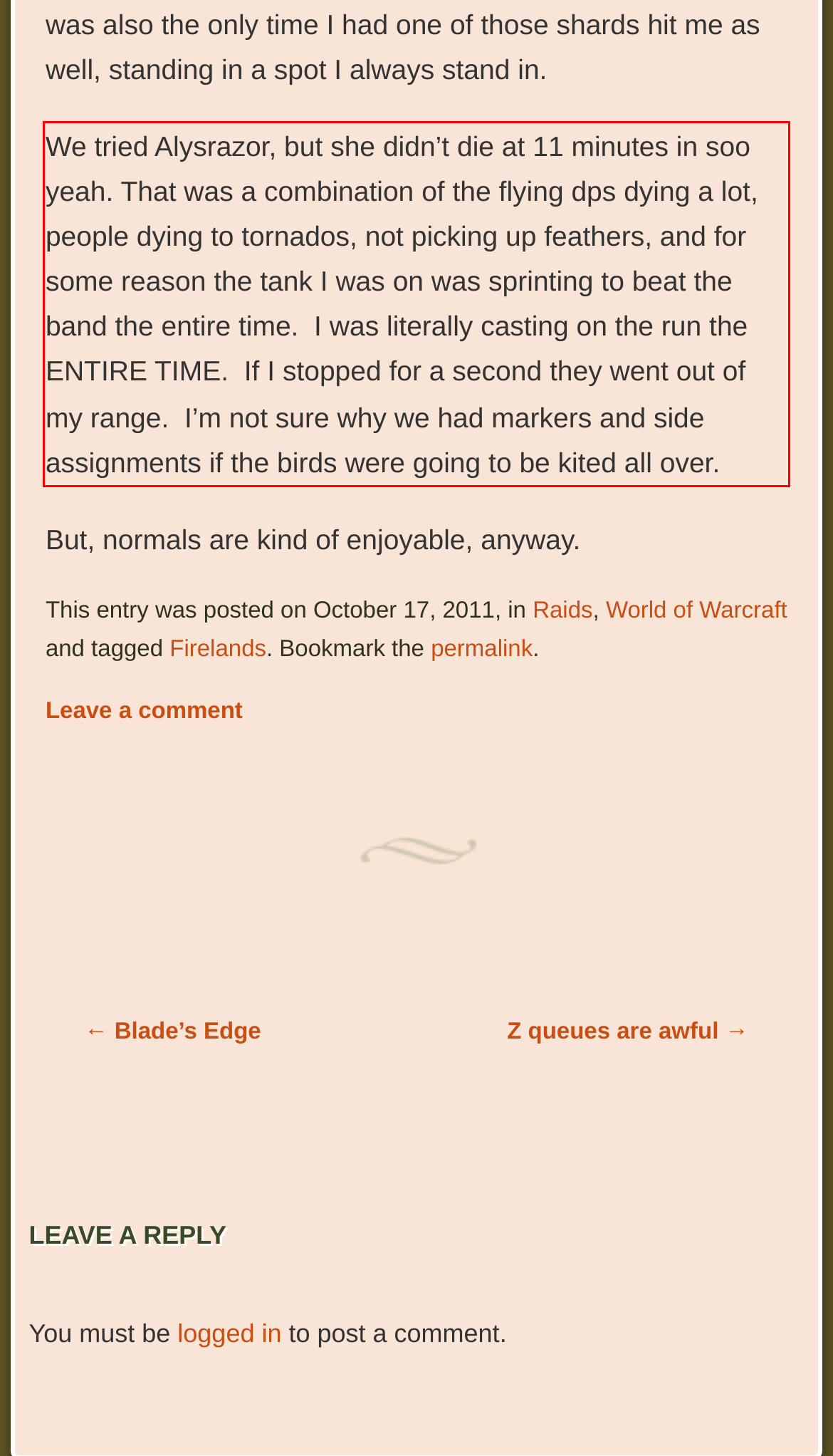The screenshot provided shows a webpage with a red bounding box. Apply OCR to the text within this red bounding box and provide the extracted content.

We tried Alysrazor, but she didn’t die at 11 minutes in soo yeah. That was a combination of the flying dps dying a lot, people dying to tornados, not picking up feathers, and for some reason the tank I was on was sprinting to beat the band the entire time. I was literally casting on the run the ENTIRE TIME. If I stopped for a second they went out of my range. I’m not sure why we had markers and side assignments if the birds were going to be kited all over.